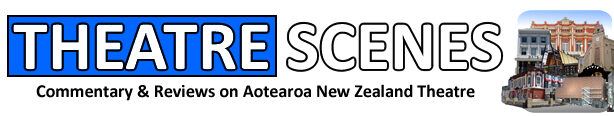What is the focus of the tagline?
Using the image, provide a detailed and thorough answer to the question.

The tagline of the 'Theatre Scenes' logo highlights its focus on commentary and reviews within the New Zealand theatre community, which suggests that the tagline is centered around providing critical analysis and evaluations of theatrical performances.